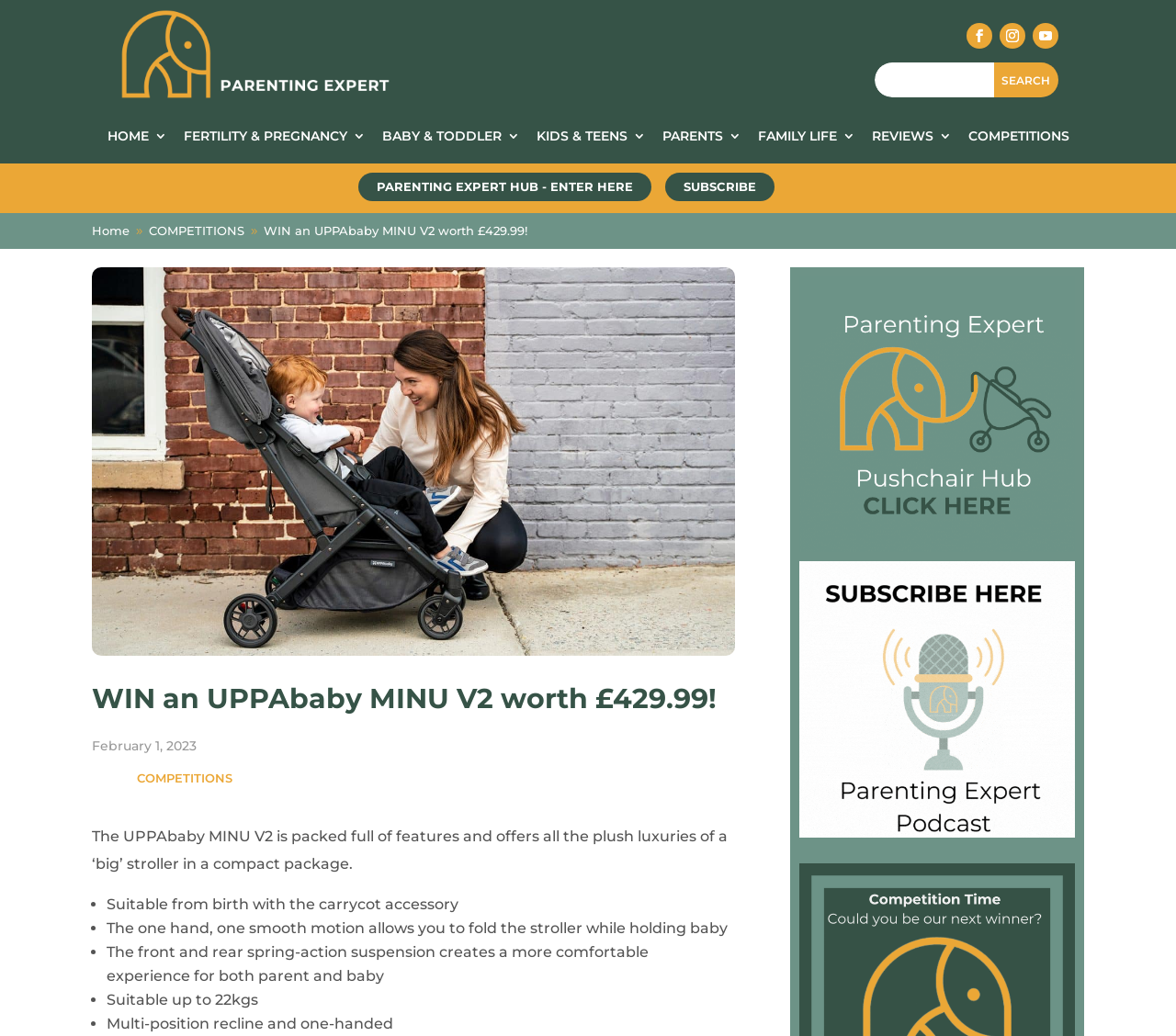Please locate the bounding box coordinates for the element that should be clicked to achieve the following instruction: "Learn more about the UPPAbaby MINU V2 stroller". Ensure the coordinates are given as four float numbers between 0 and 1, i.e., [left, top, right, bottom].

[0.078, 0.258, 0.625, 0.633]